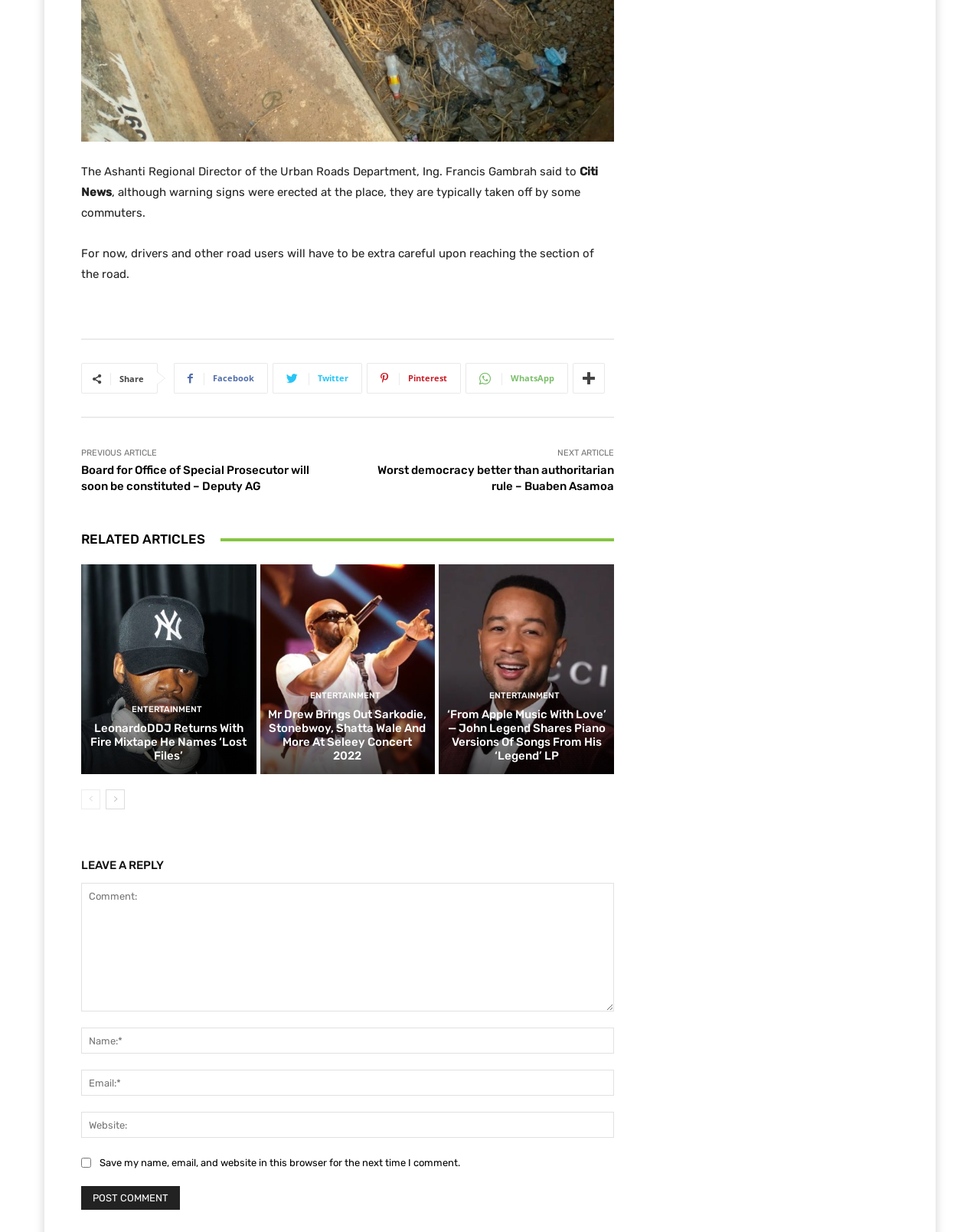Using the format (top-left x, top-left y, bottom-right x, bottom-right y), and given the element description, identify the bounding box coordinates within the screenshot: name="submit" value="Post Comment"

[0.083, 0.963, 0.184, 0.982]